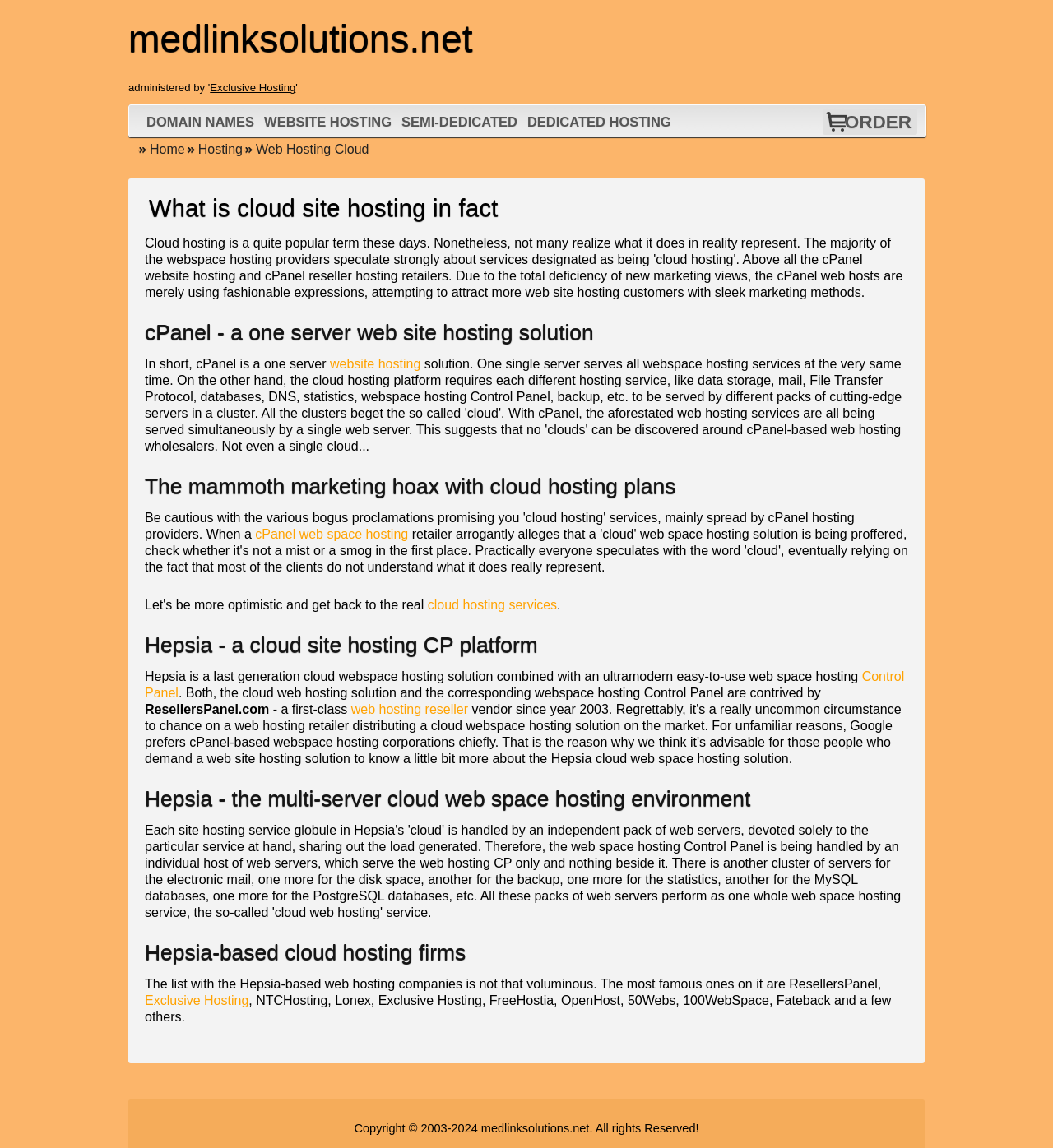Locate the bounding box coordinates of the element you need to click to accomplish the task described by this instruction: "Click on Exclusive Hosting".

[0.199, 0.071, 0.281, 0.082]